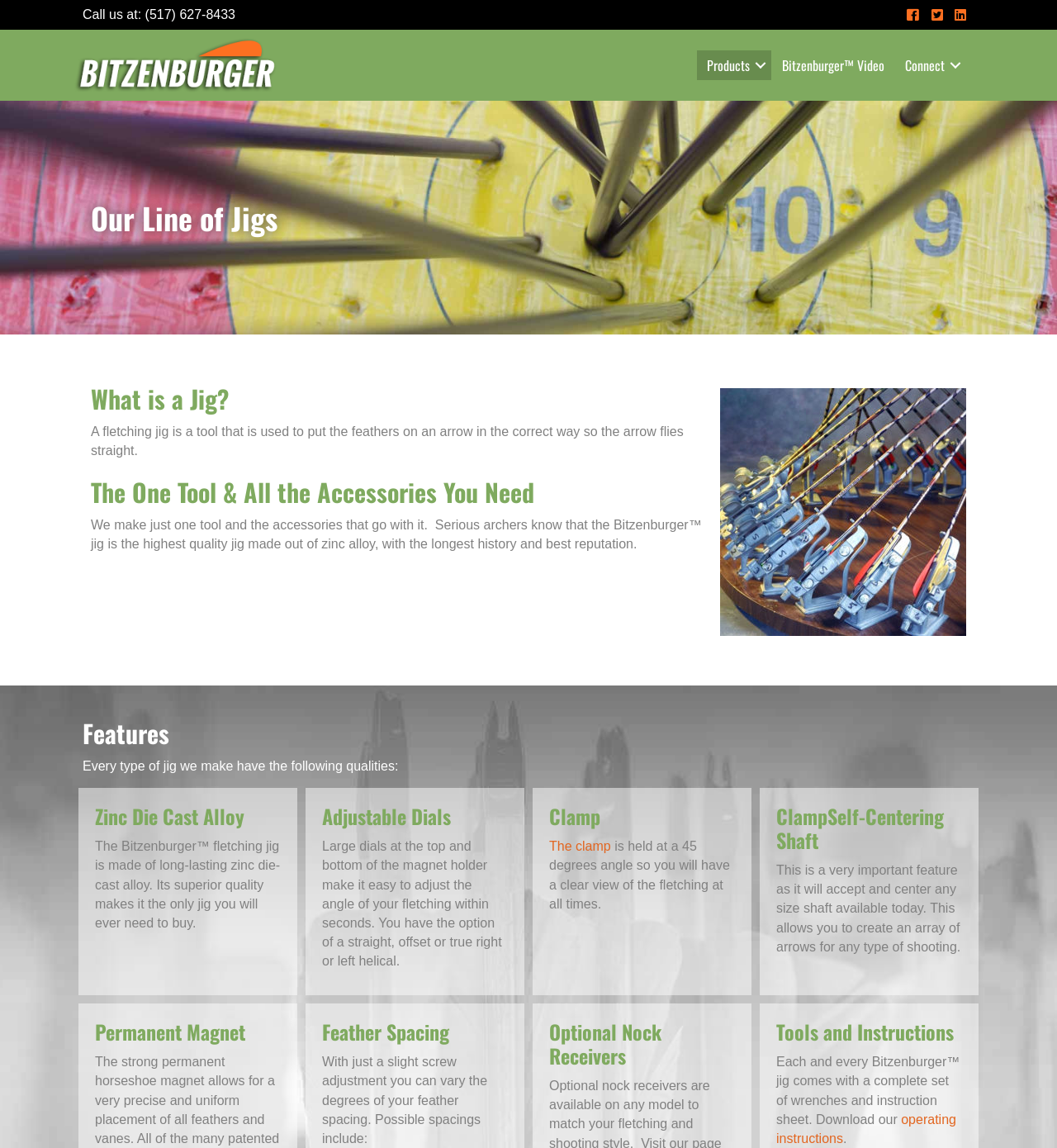Describe all visible elements and their arrangement on the webpage.

The webpage is about Bitzenburger's line of jigs, specifically fletching jigs used for arrow-making. At the top left, there is a phone number "Call us at: (517) 627-8433" and a logo image with a link to the main page. The top navigation bar has three links: "Products", "Bitzenburger Video", and "Connect".

Below the navigation bar, there are three headings: "Our Line of Jigs", "What is a Jig?", and "The One Tool & All the Accessories You Need". The second heading is followed by a paragraph explaining what a fletching jig is and its purpose. The third heading is followed by two paragraphs describing the benefits of using a Bitzenburger jig.

Further down, there is a section titled "Features" with several subheadings: "Zinc Die Cast Alloy", "Adjustable Dials", "Clamp", "Clamp Self-Centering Shaft", "Permanent Magnet", "Feather Spacing", "Optional Nock Receivers", and "Tools and Instructions". Each subheading is followed by a paragraph or a link describing the feature in detail.

There are a total of 7 headings and 14 paragraphs or links on the page, providing detailed information about Bitzenburger's fletching jigs and their features. The layout is organized, with clear headings and concise text, making it easy to navigate and understand the content.